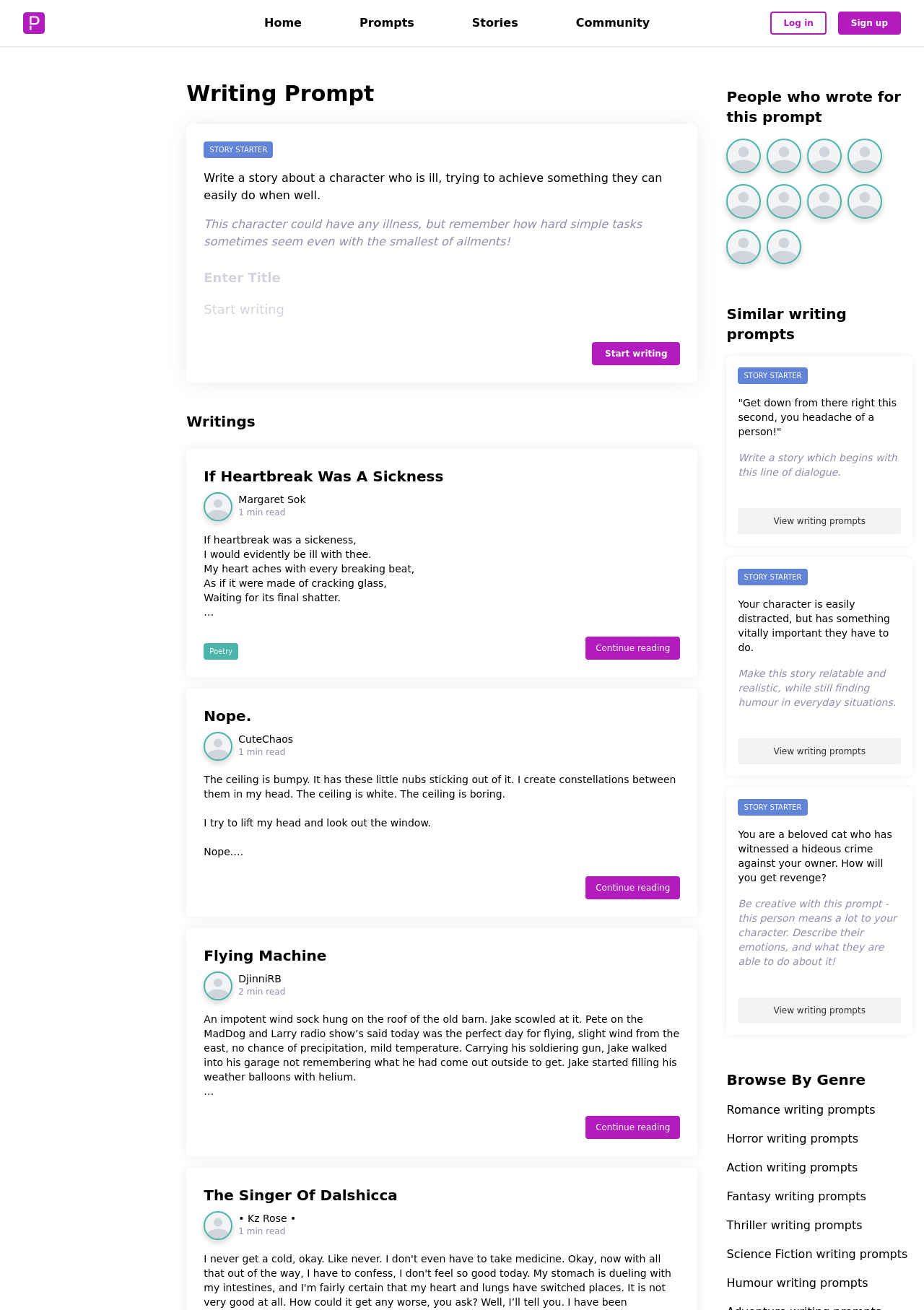How many writing prompts are displayed on this webpage?
From the image, respond using a single word or phrase.

3